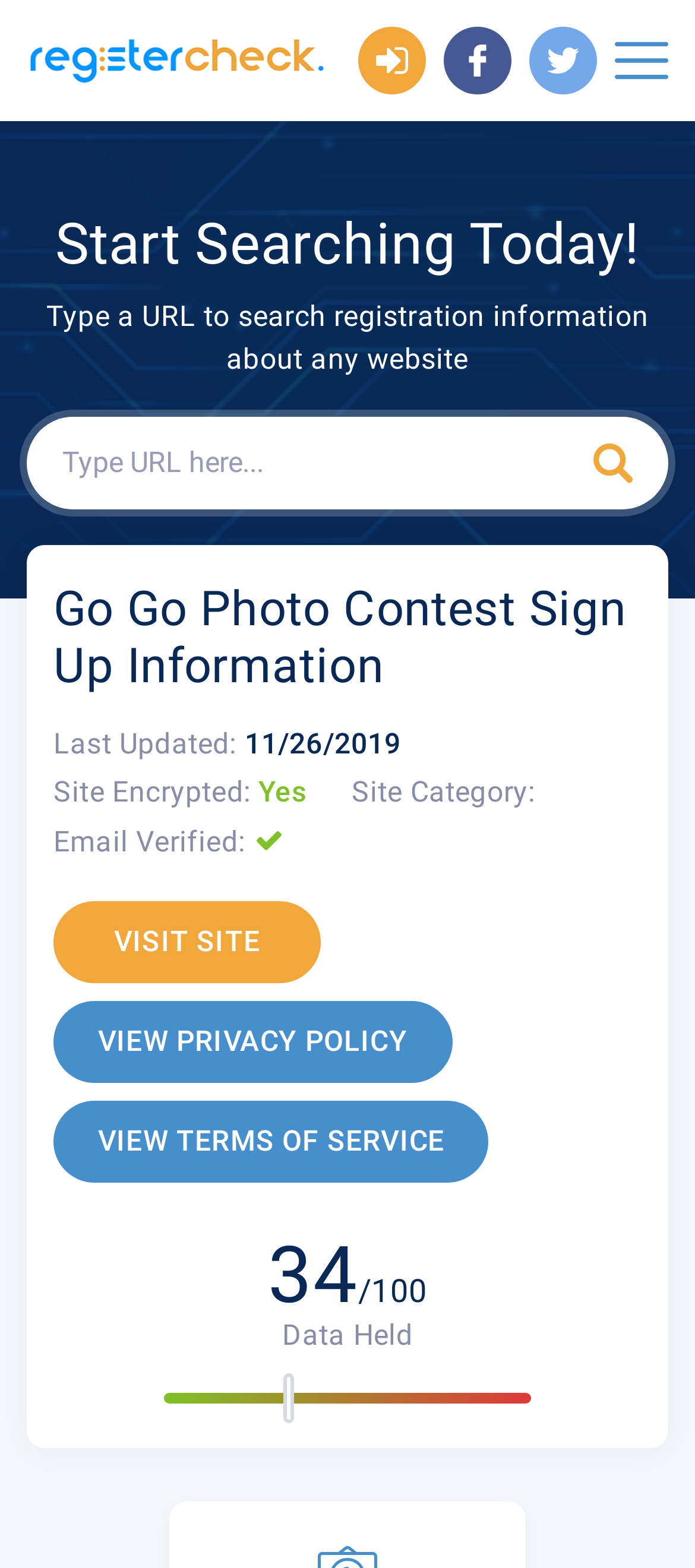Respond with a single word or phrase to the following question: What is the rating of the site out of 100?

34